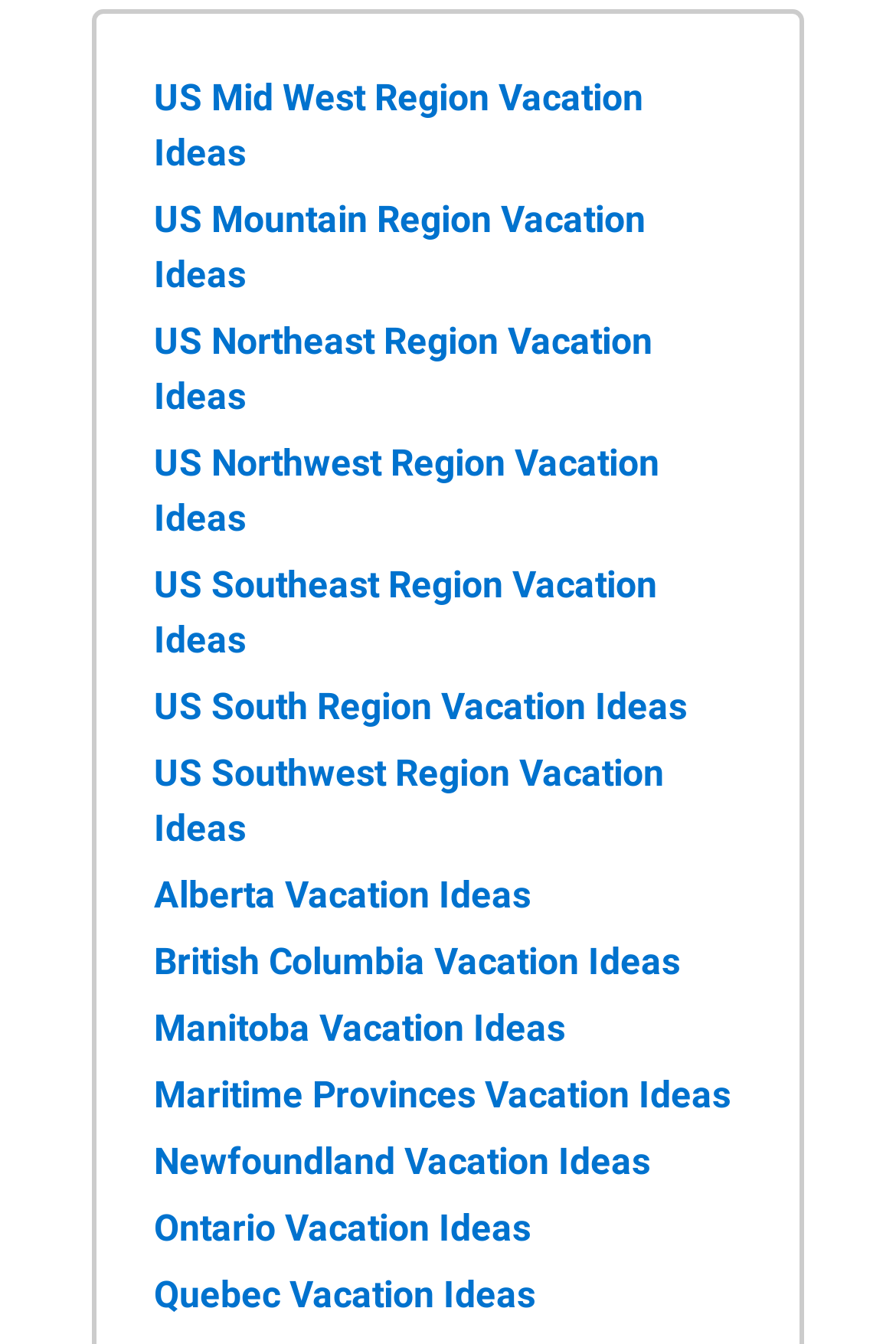Given the description: "US Mountain Region Vacation Ideas", determine the bounding box coordinates of the UI element. The coordinates should be formatted as four float numbers between 0 and 1, [left, top, right, bottom].

[0.172, 0.147, 0.721, 0.221]